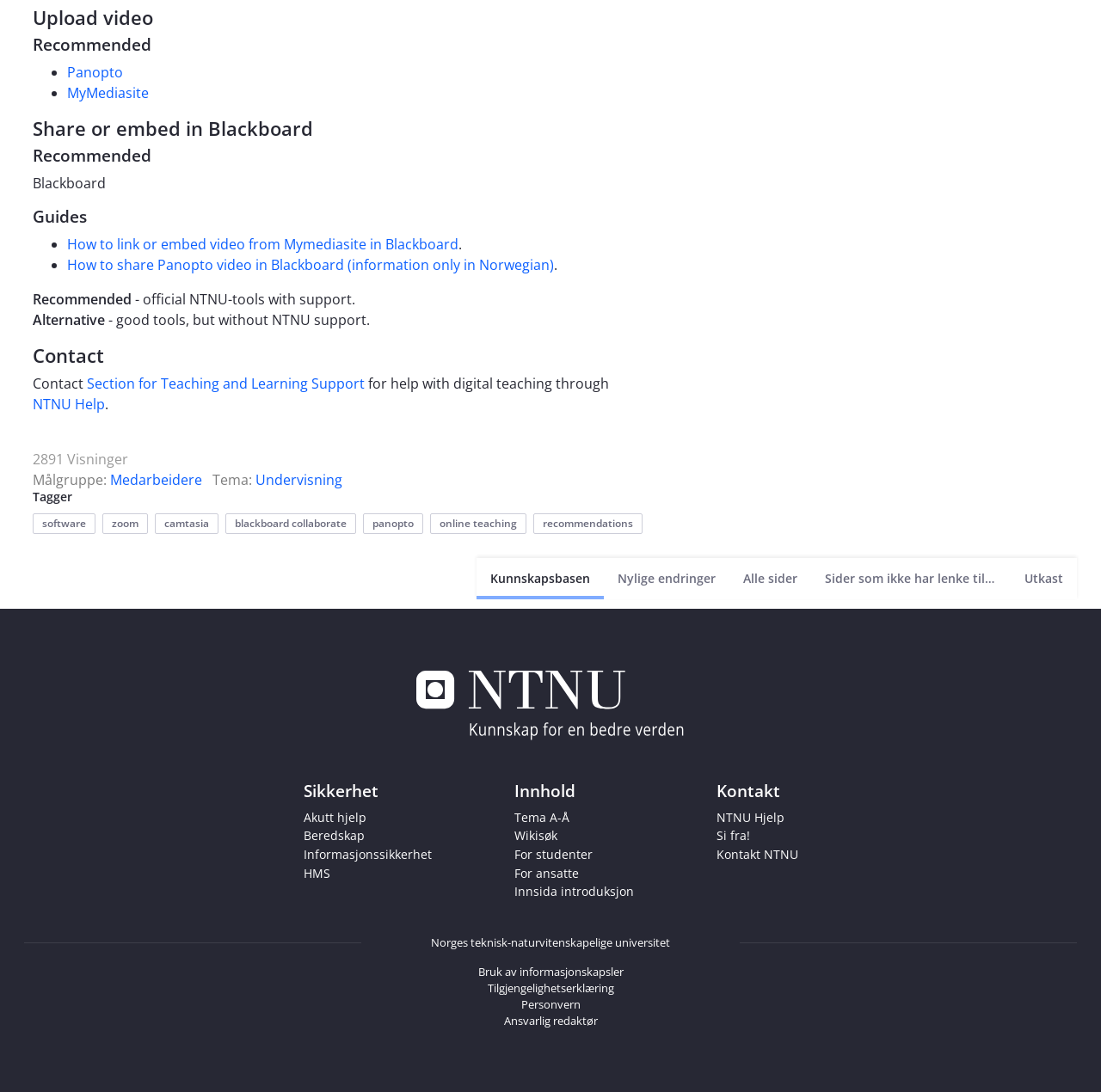Locate the bounding box coordinates of the UI element described by: "Submit". The bounding box coordinates should consist of four float numbers between 0 and 1, i.e., [left, top, right, bottom].

None